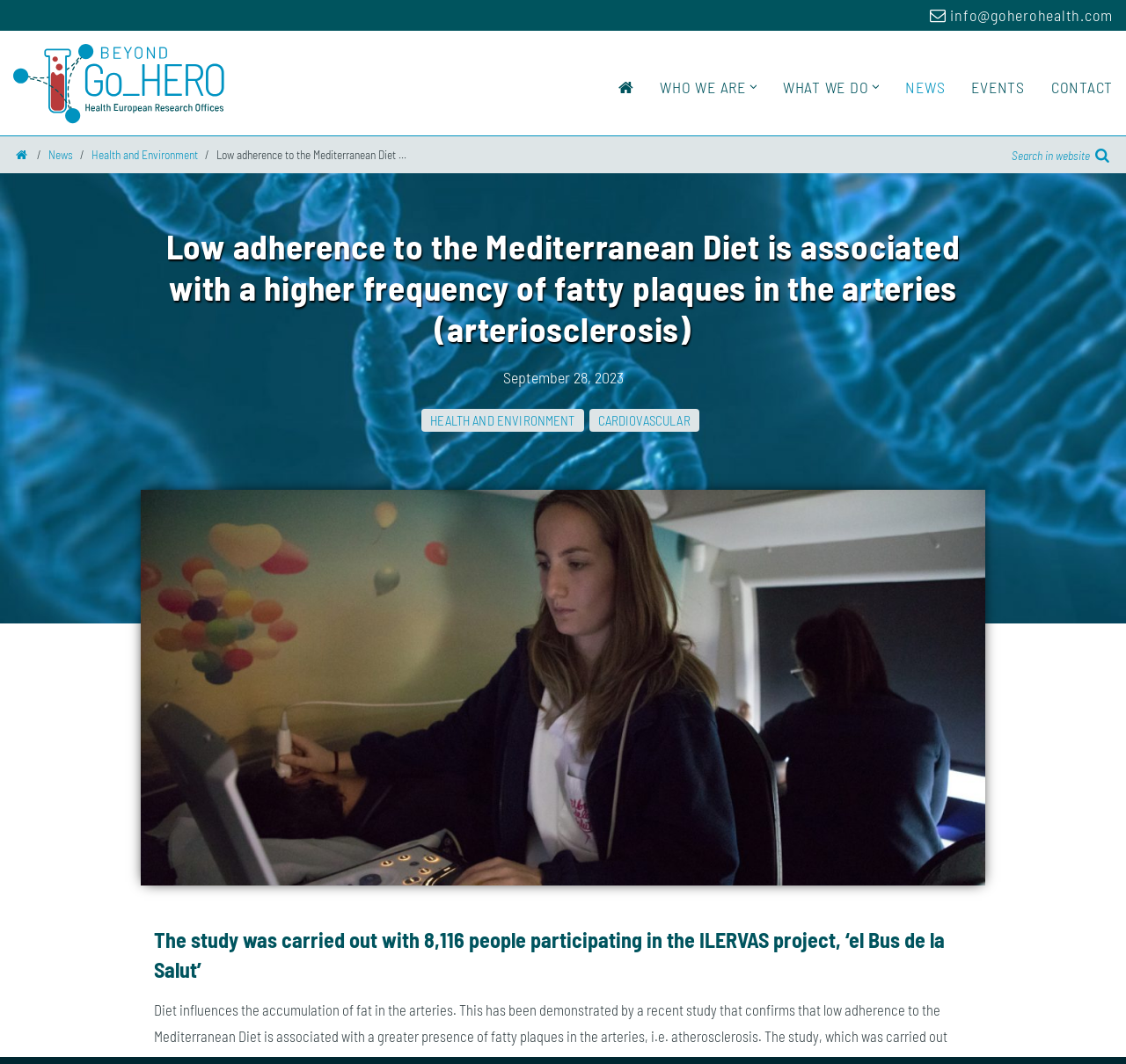Find the bounding box coordinates of the element you need to click on to perform this action: 'Search in the website'. The coordinates should be represented by four float values between 0 and 1, in the format [left, top, right, bottom].

[0.898, 0.137, 0.988, 0.153]